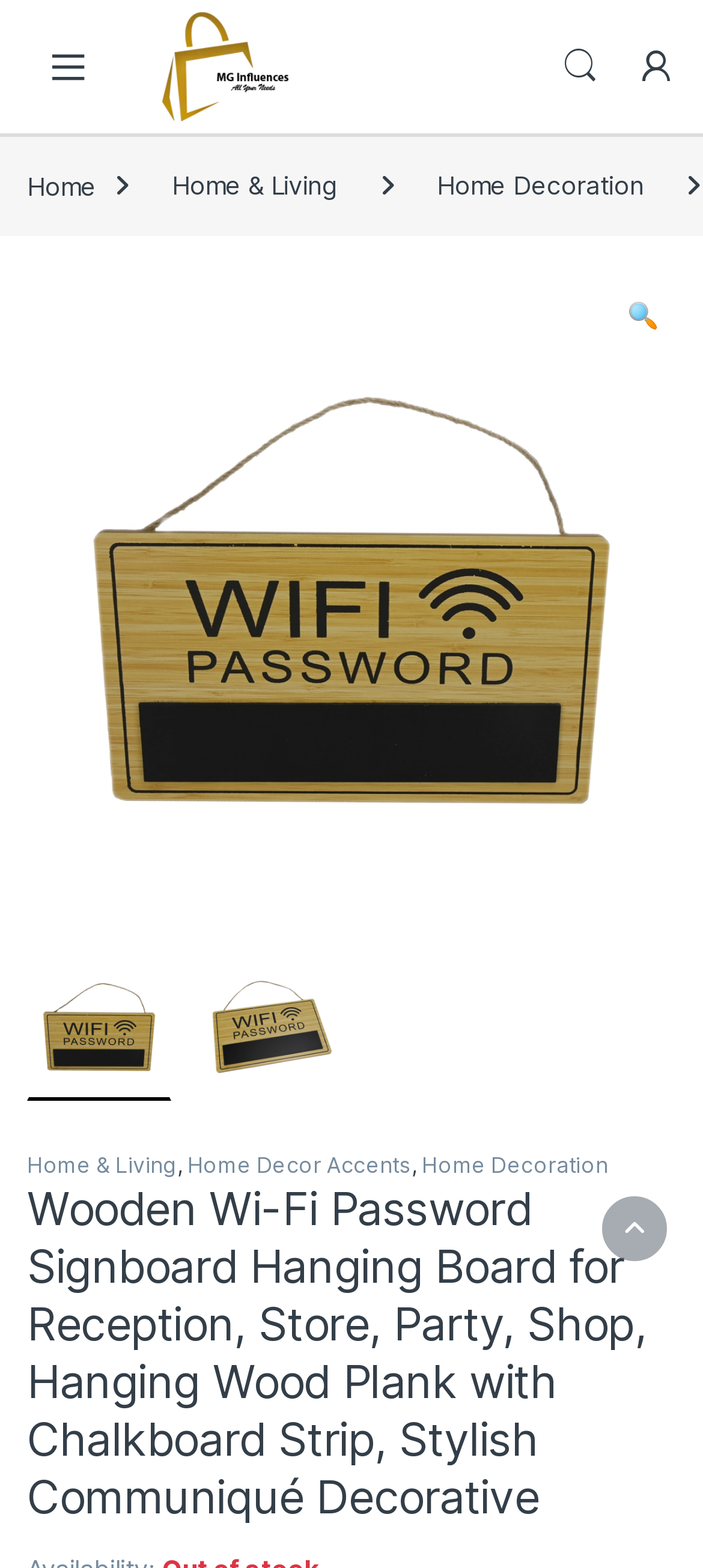Specify the bounding box coordinates of the area to click in order to follow the given instruction: "Go to Home & Living."

[0.211, 0.097, 0.514, 0.14]